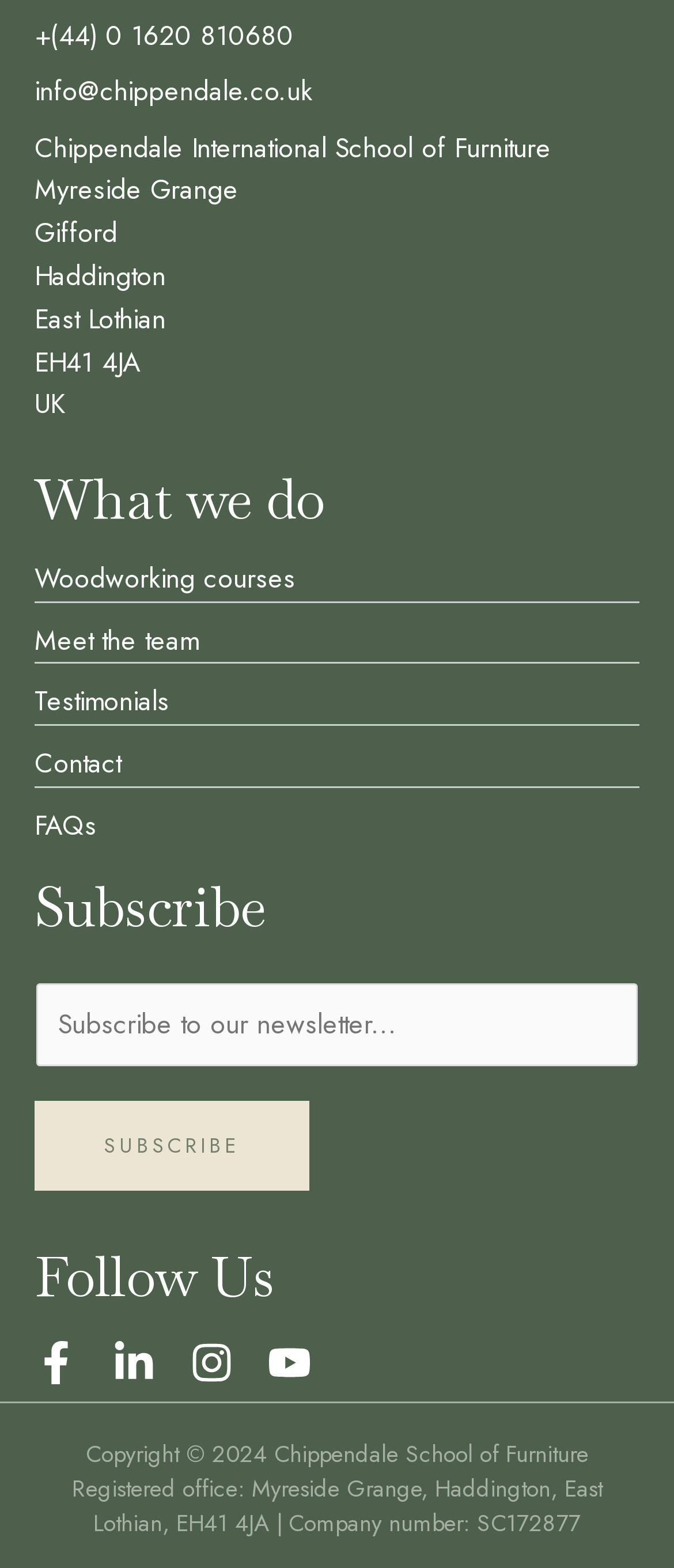What is the address of the school?
Please answer the question as detailed as possible.

I found the answer by looking at the series of StaticText elements that provide the address information, including 'Myreside Grange', 'Haddington', 'East Lothian', and 'EH41 4JA'.